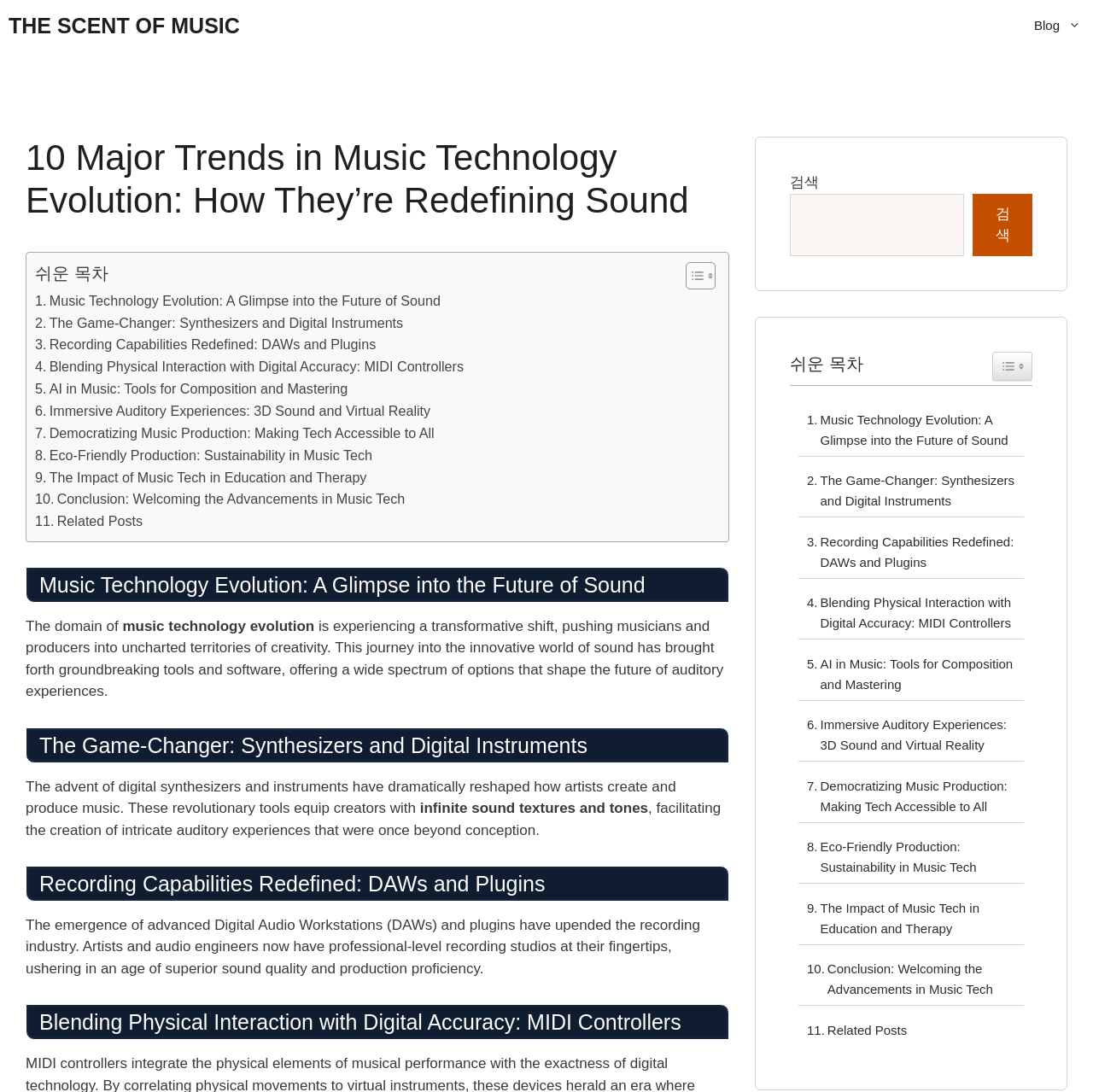How many major trends in music technology evolution are discussed on this webpage?
Answer briefly with a single word or phrase based on the image.

10